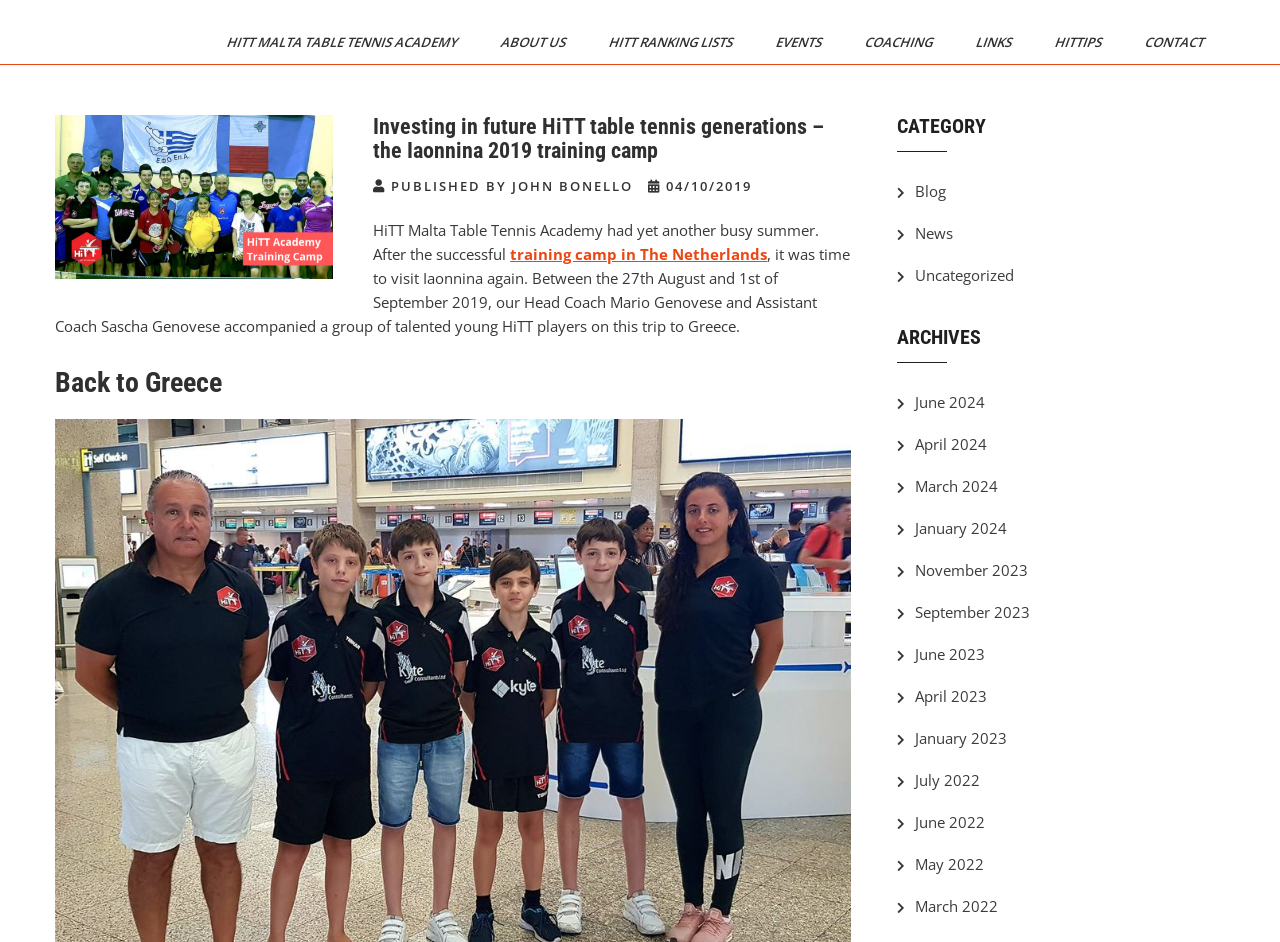Find the bounding box coordinates for the area that must be clicked to perform this action: "Visit HiTT Malta".

[0.043, 0.015, 0.091, 0.087]